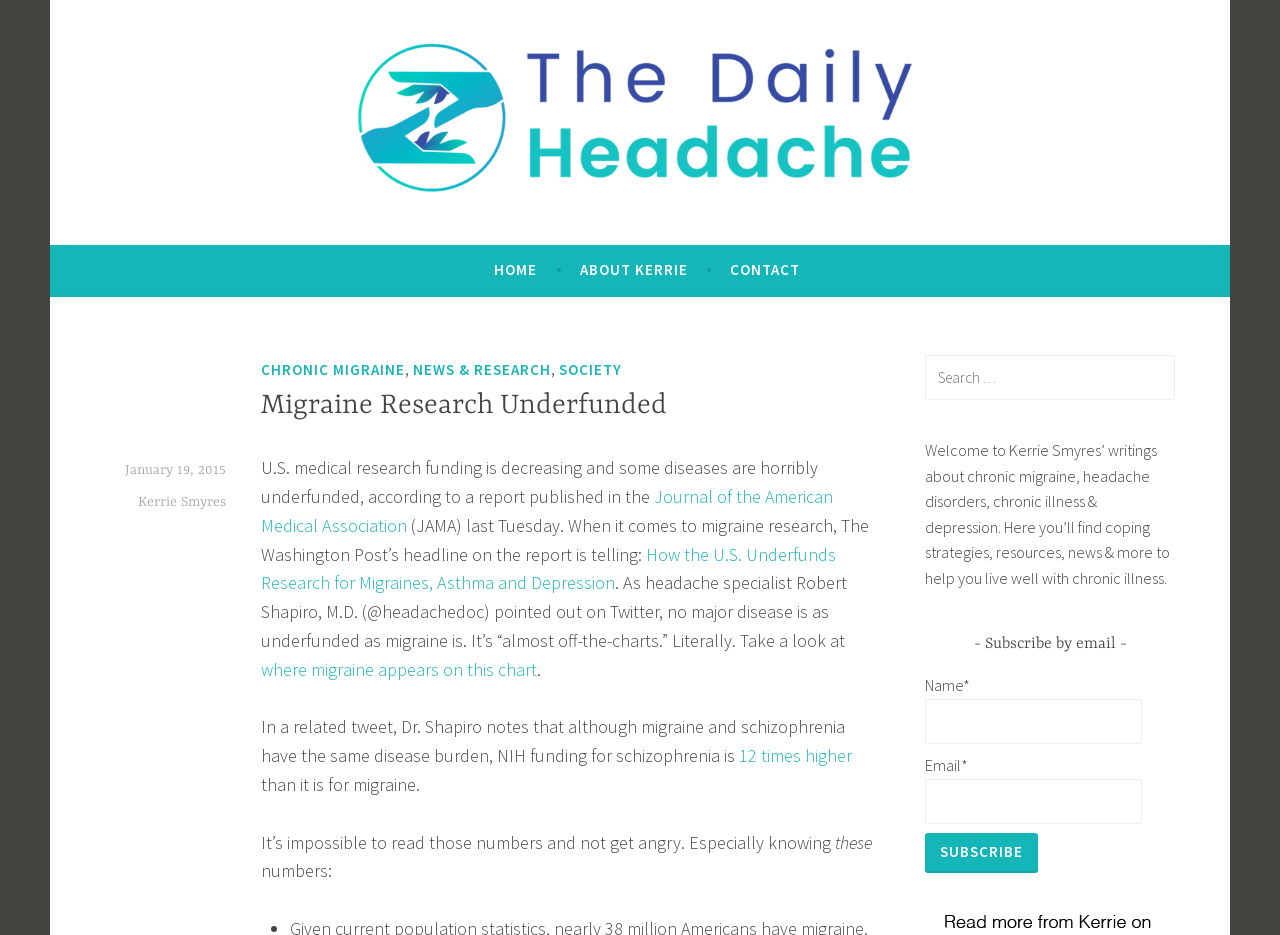Please find the bounding box coordinates of the element's region to be clicked to carry out this instruction: "Check the 'CONTACT' page".

[0.57, 0.269, 0.625, 0.308]